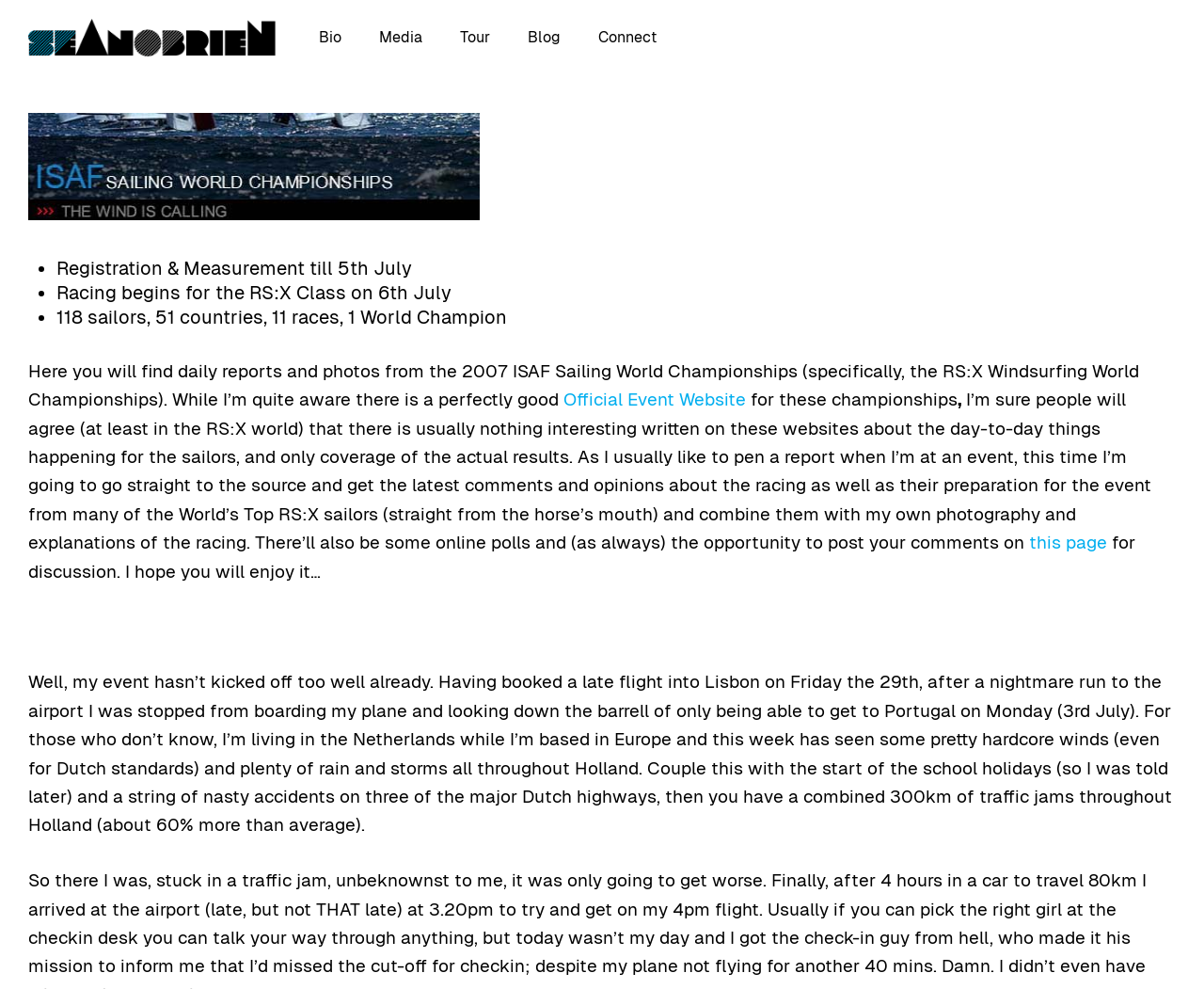Answer the following query concisely with a single word or phrase:
What is the name of the championship?

ISAF Sailing World Championships